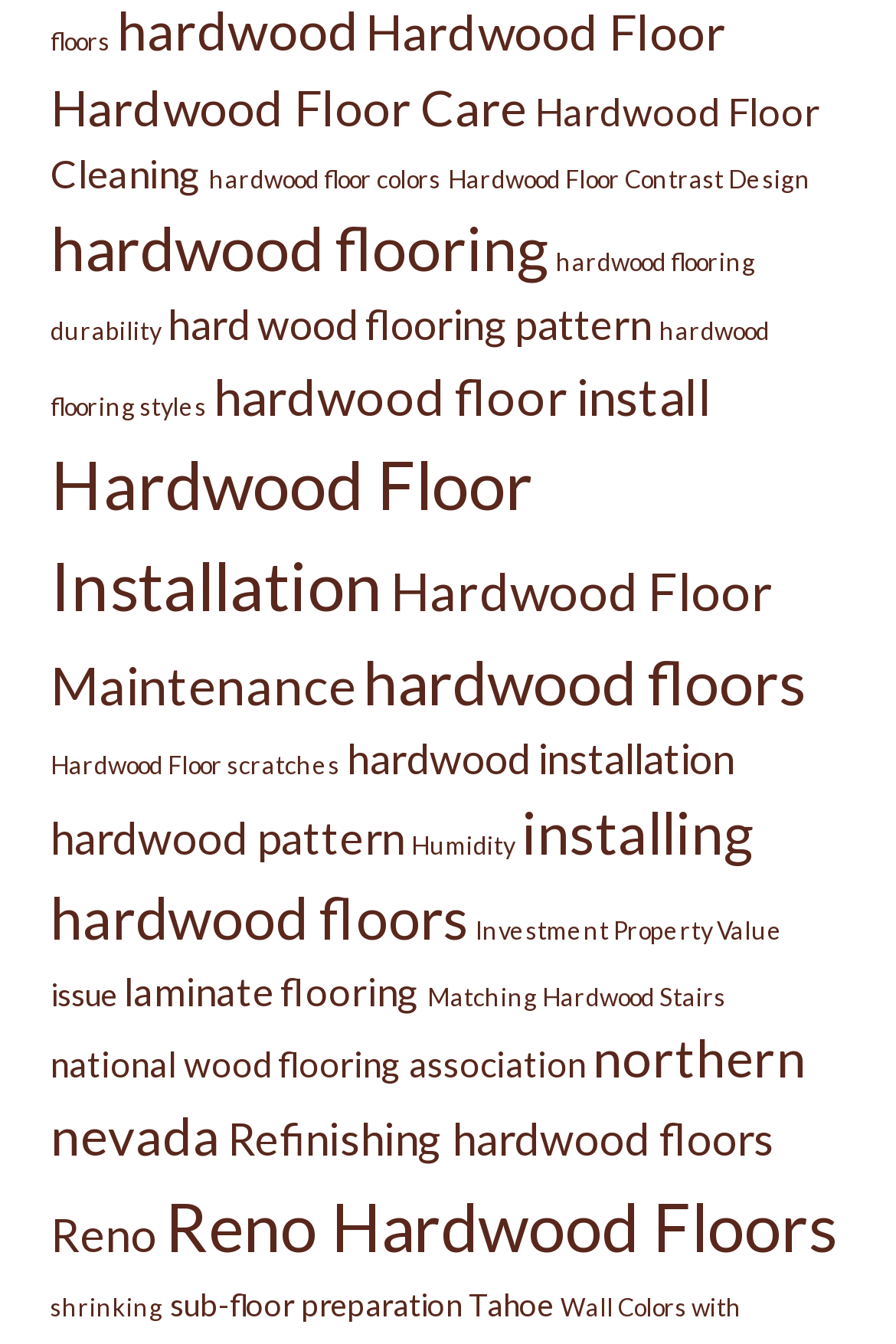Give a one-word or short-phrase answer to the following question: 
How many links are on this webpage?

41